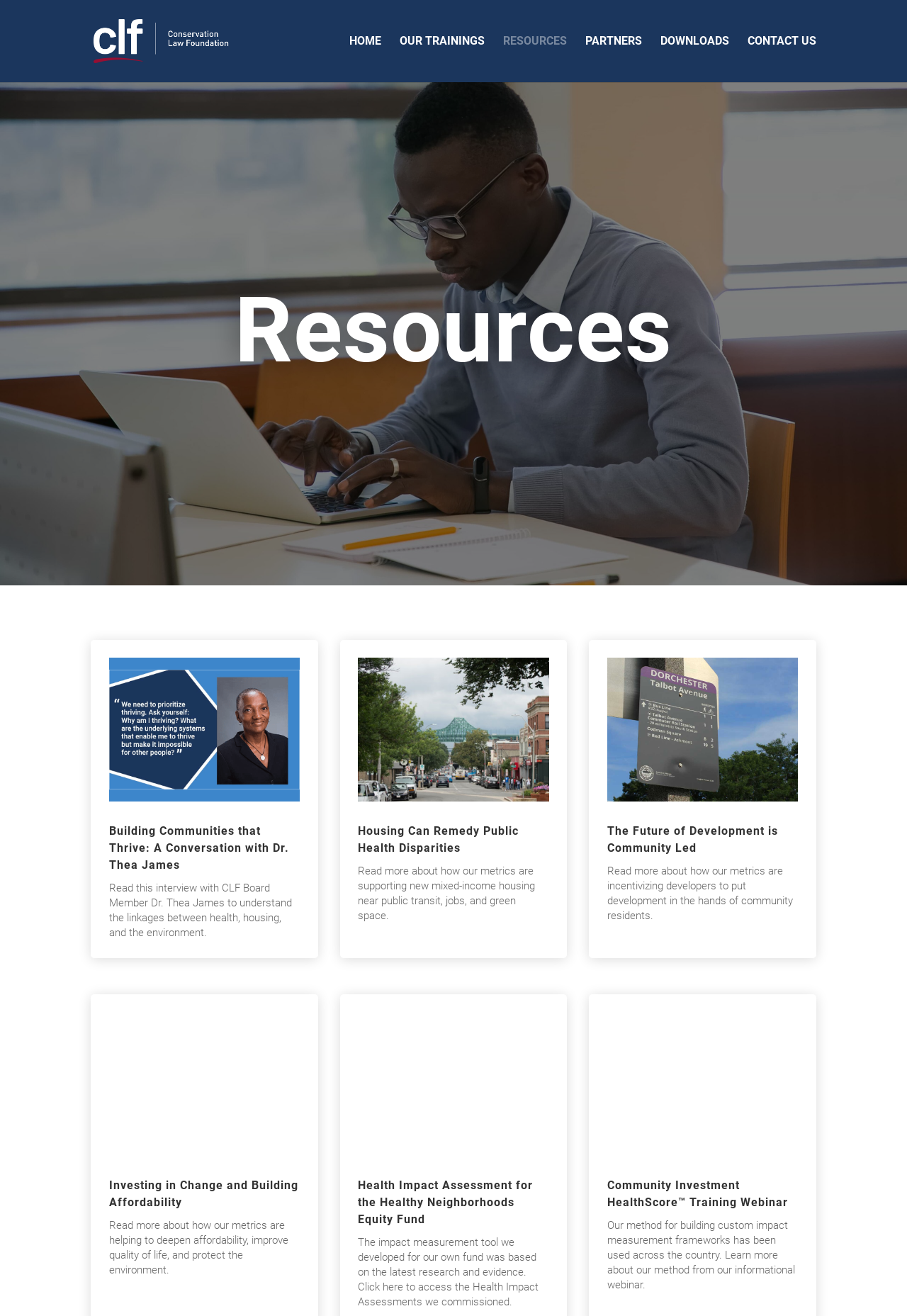What is the main topic of this webpage?
Based on the visual, give a brief answer using one word or a short phrase.

Resources